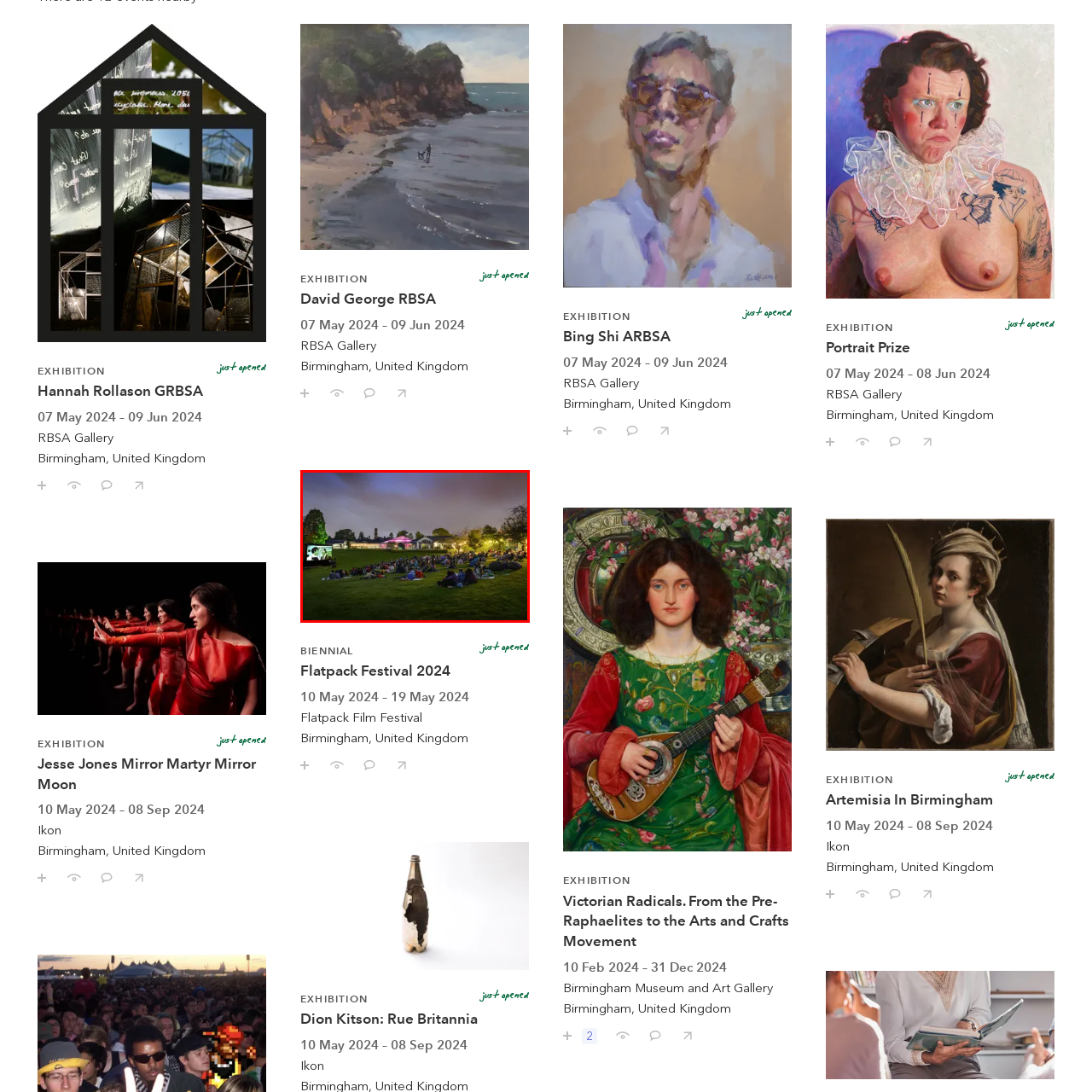What is the likely purpose of the event?
Inspect the part of the image highlighted by the red bounding box and give a detailed answer to the question.

The image shows a screen displaying a scene from a movie, and the caption mentions the Flatpack Festival 2024, which celebrates film and creative arts, suggesting that the event is a film screening.